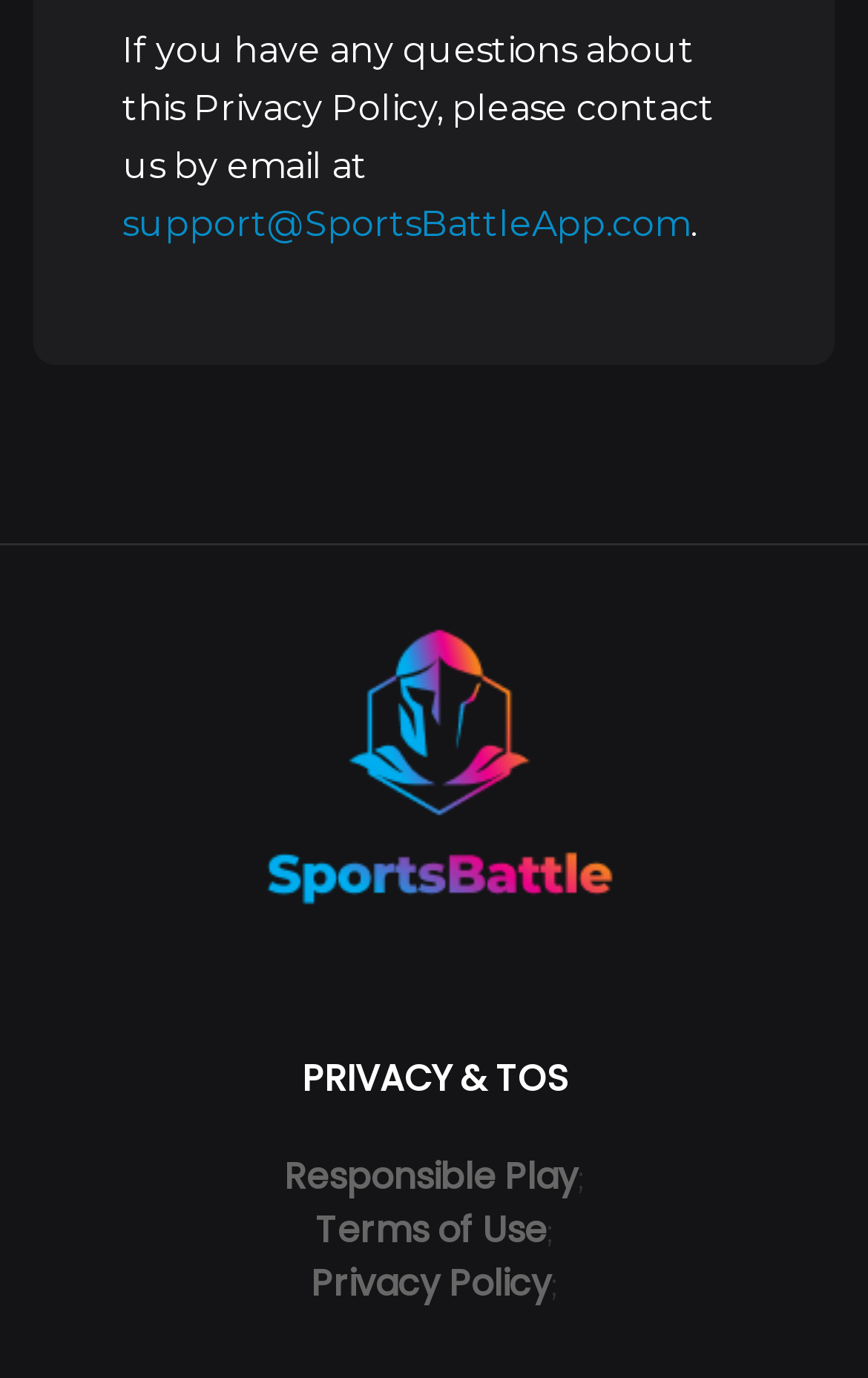Identify the bounding box for the described UI element. Provide the coordinates in (top-left x, top-left y, bottom-right x, bottom-right y) format with values ranging from 0 to 1: support@SportsBattleApp.com

[0.141, 0.142, 0.795, 0.184]